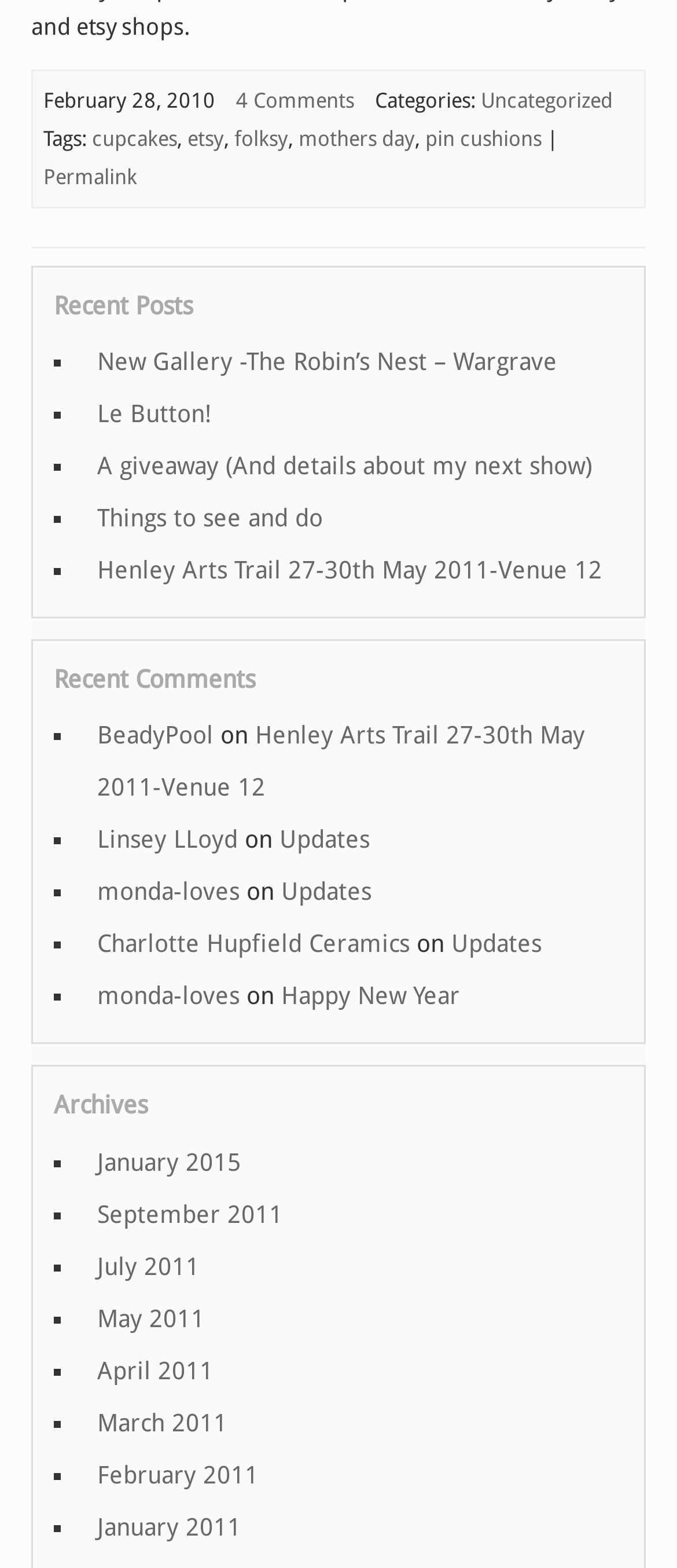Please find the bounding box coordinates of the section that needs to be clicked to achieve this instruction: "Read the post 'New Gallery -The Robin’s Nest – Wargrave'".

[0.144, 0.221, 0.823, 0.239]